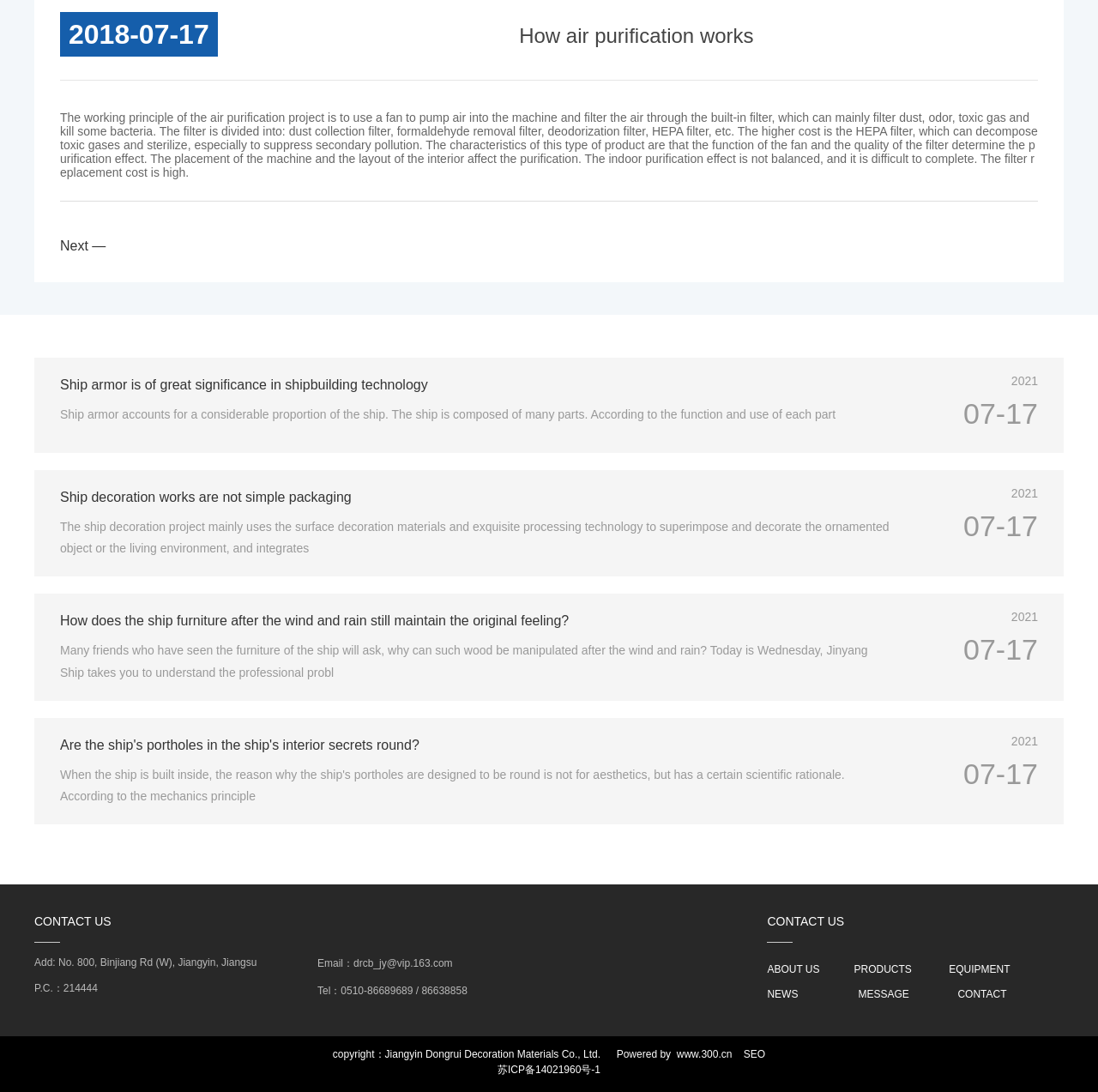Provide the bounding box coordinates for the UI element that is described by this text: "Powered by www.300.cn". The coordinates should be in the form of four float numbers between 0 and 1: [left, top, right, bottom].

[0.561, 0.96, 0.667, 0.971]